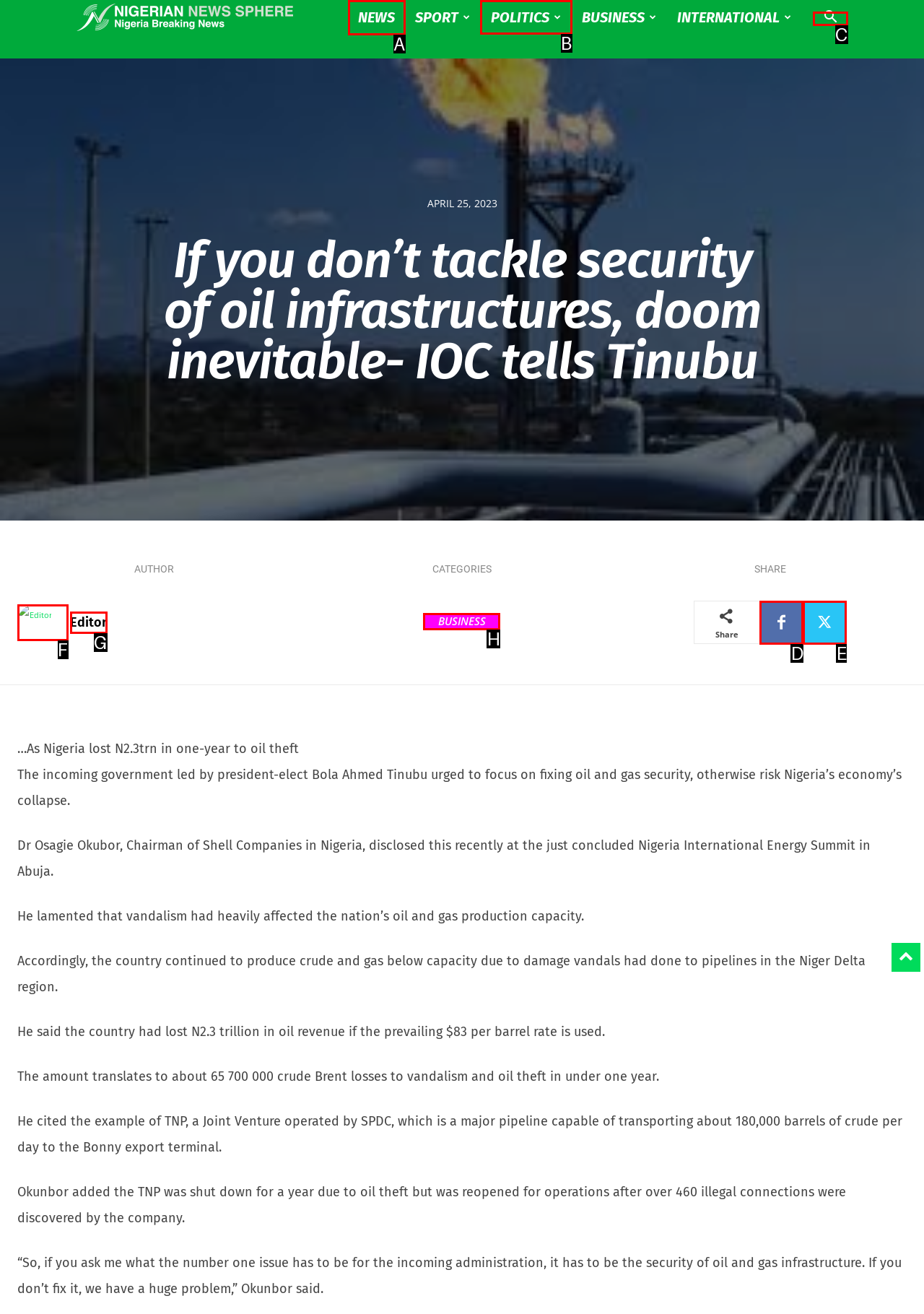Please indicate which HTML element should be clicked to fulfill the following task: Browse 'ARCHIVES'. Provide the letter of the selected option.

None